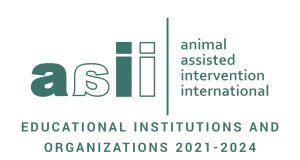Illustrate the image with a detailed and descriptive caption.

The image features the logo of Animal Assisted Intervention International (AAII), prominently displaying the abbreviation "AAII" in a modern, stylized font. The text "EDUCATIONAL INSTITUTIONS AND ORGANIZATIONS 2021-2024" is included, indicating the specific focus and timeframe of AAII's initiatives. This logo symbolizes the collaboration and educational efforts made by AAII in promoting the benefits of animal-assisted interventions across various institutions and organizations over the stated period. The color palette and design reflect a professional and contemporary aesthetic, suitable for an organization dedicated to advancing the field of animal-assisted therapies and their applications.